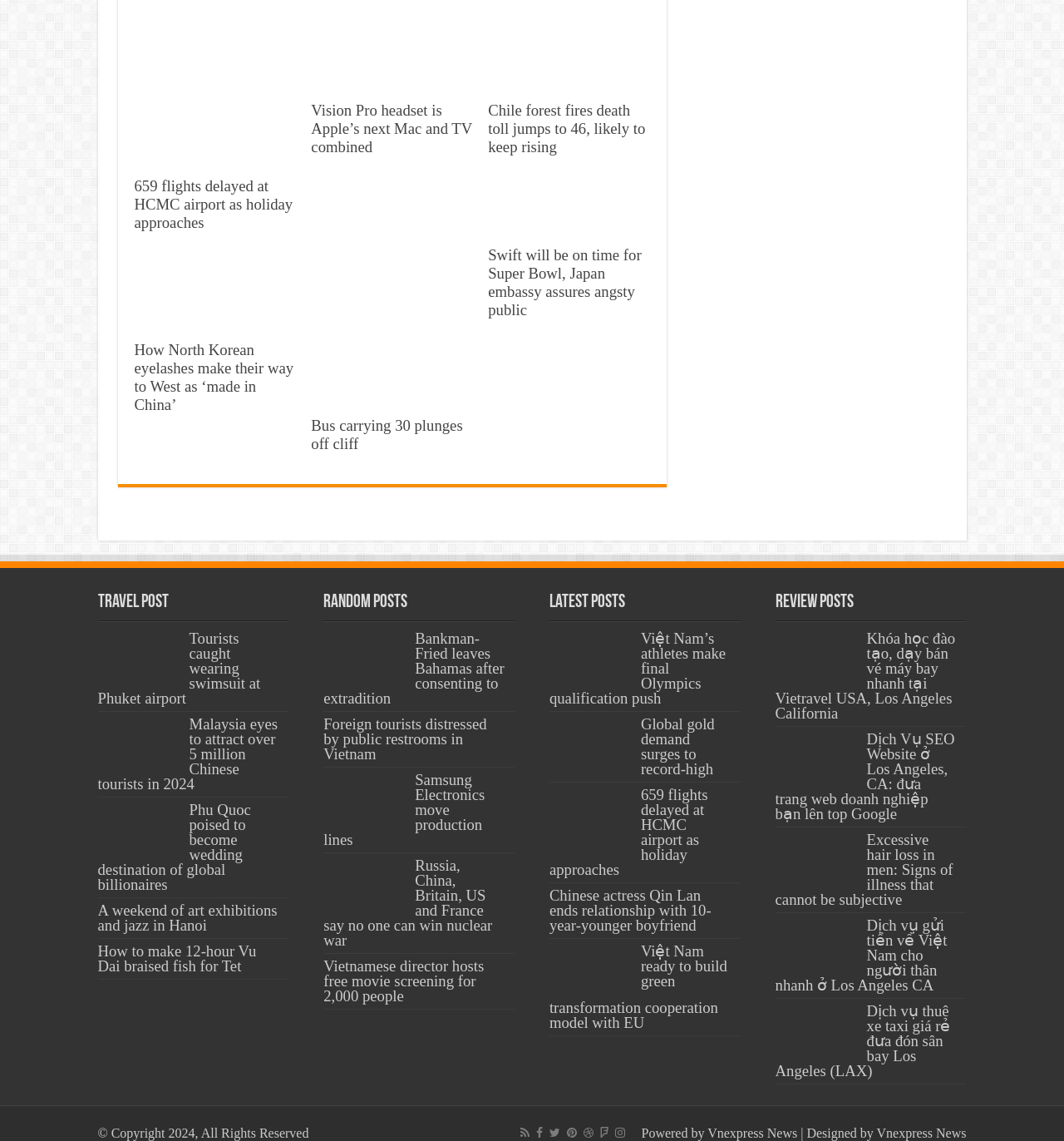Please respond in a single word or phrase: 
What is the purpose of the 'uf15c' symbol?

Link indicator